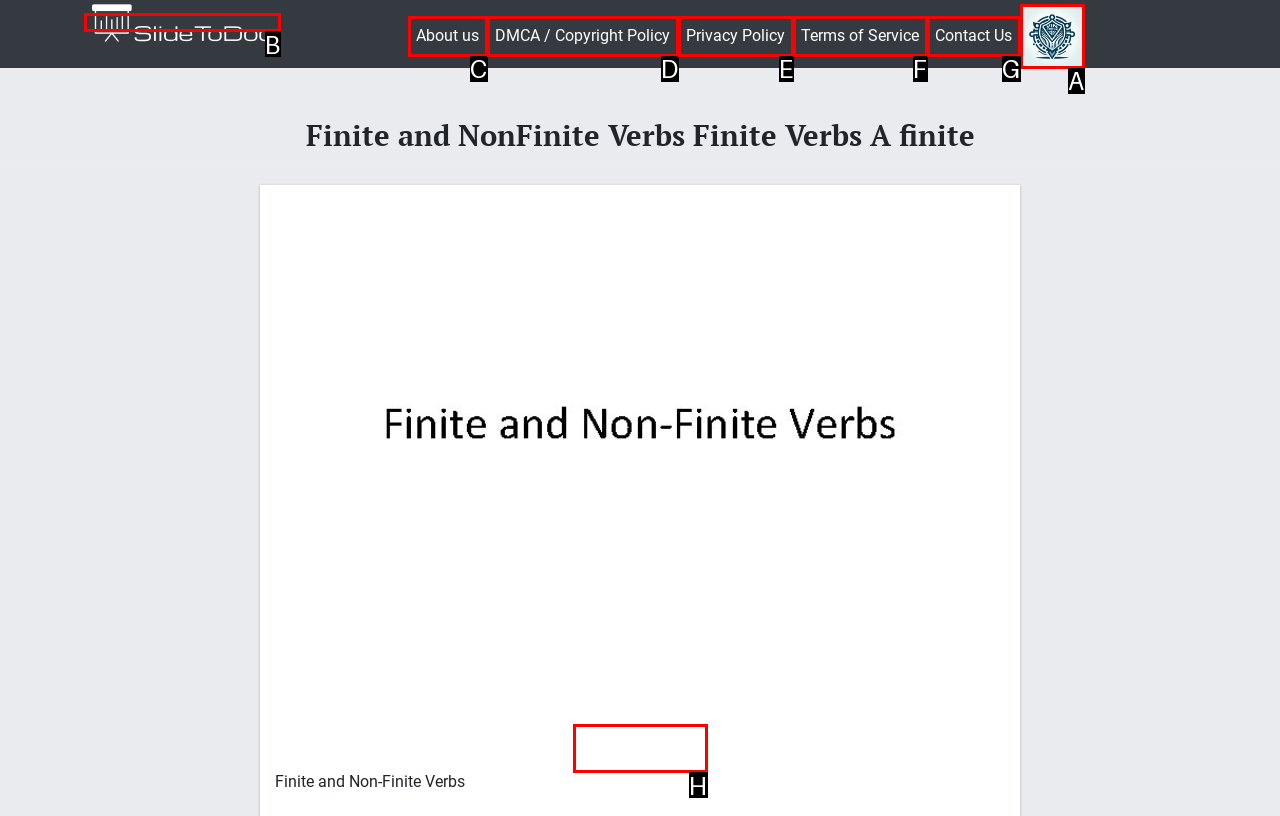Identify the letter of the UI element needed to carry out the task: visit SlideToDoc.com
Reply with the letter of the chosen option.

B